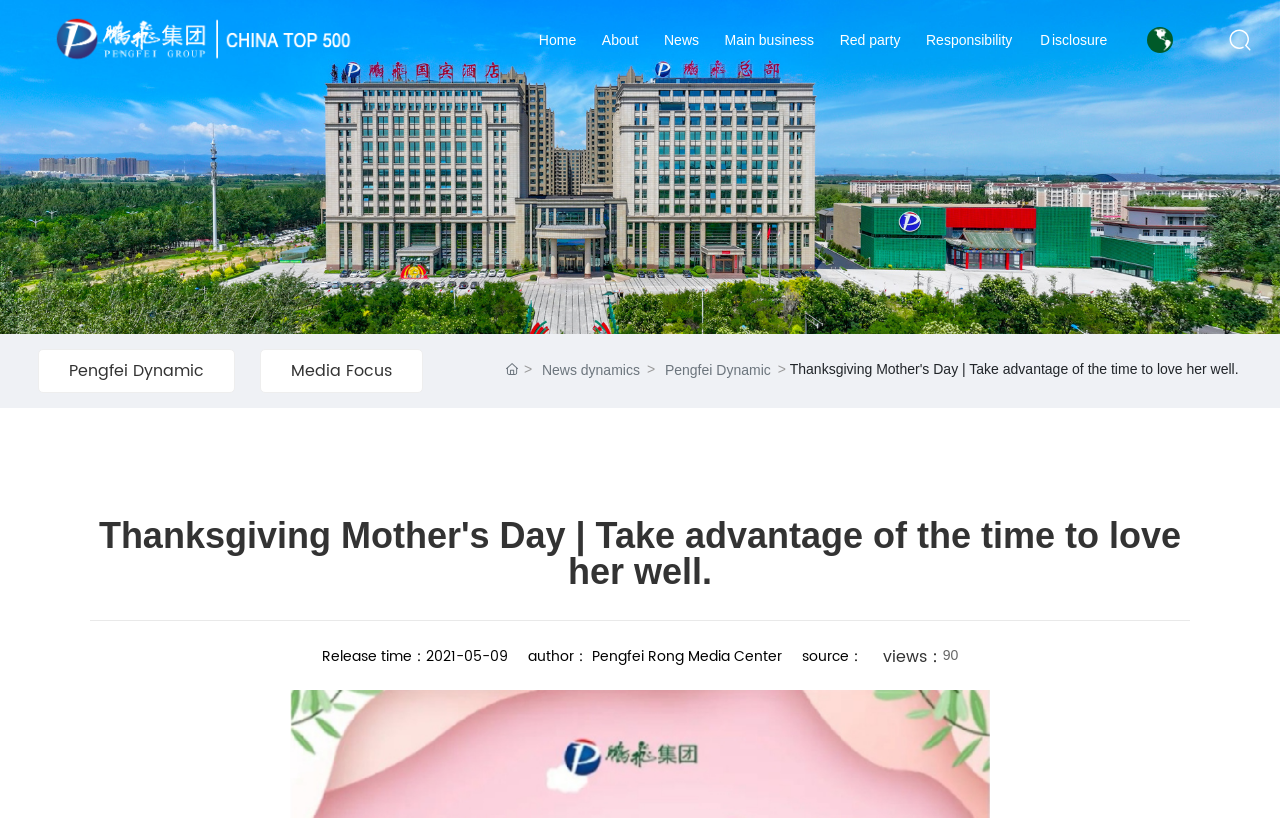Indicate the bounding box coordinates of the element that must be clicked to execute the instruction: "Go to Home page". The coordinates should be given as four float numbers between 0 and 1, i.e., [left, top, right, bottom].

[0.411, 0.0, 0.46, 0.098]